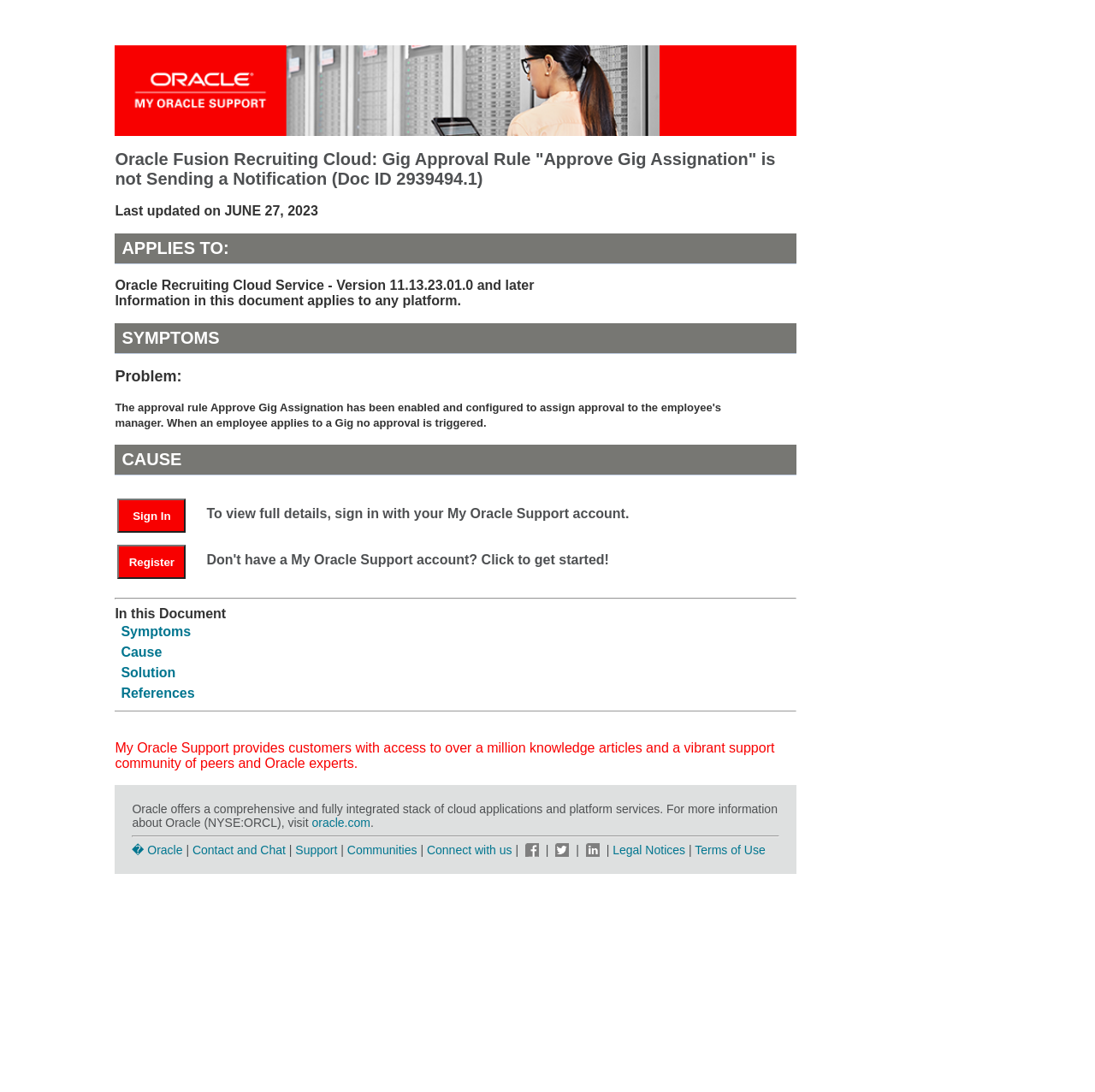Using the given element description, provide the bounding box coordinates (top-left x, top-left y, bottom-right x, bottom-right y) for the corresponding UI element in the screenshot: Contact and Chat

[0.176, 0.772, 0.261, 0.784]